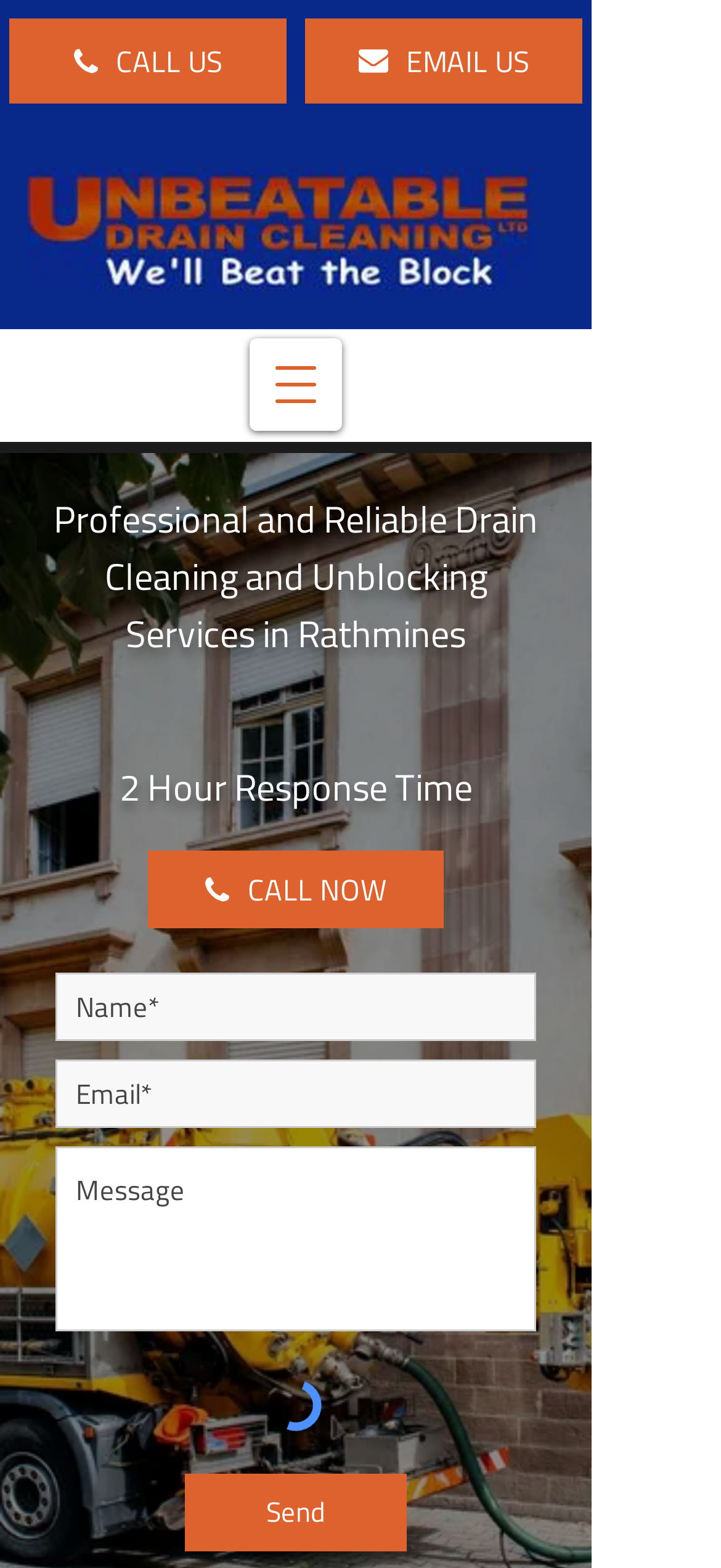Please determine the bounding box coordinates of the area that needs to be clicked to complete this task: 'Learn about agroforestry'. The coordinates must be four float numbers between 0 and 1, formatted as [left, top, right, bottom].

None